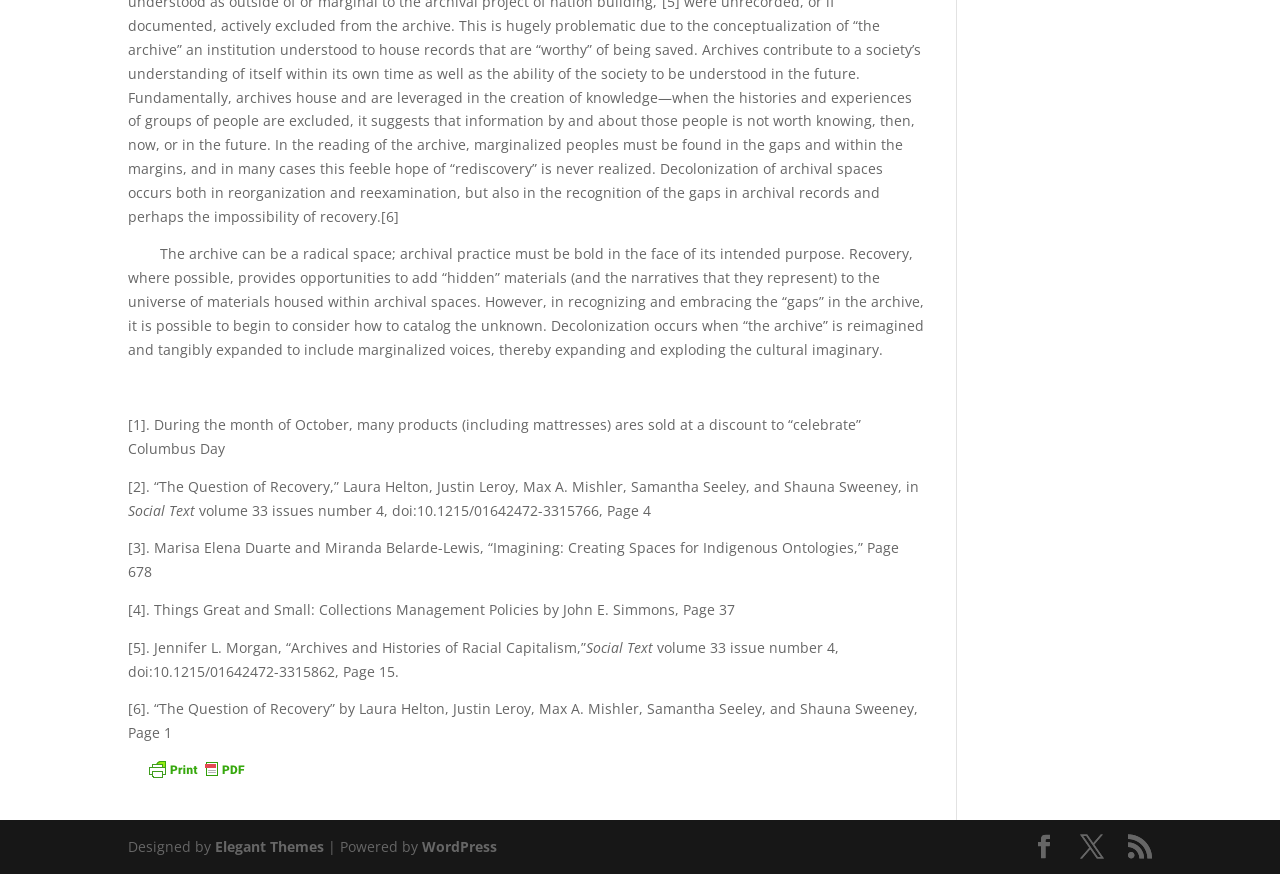What is the topic of the article?
Using the visual information, answer the question in a single word or phrase.

Archival practice